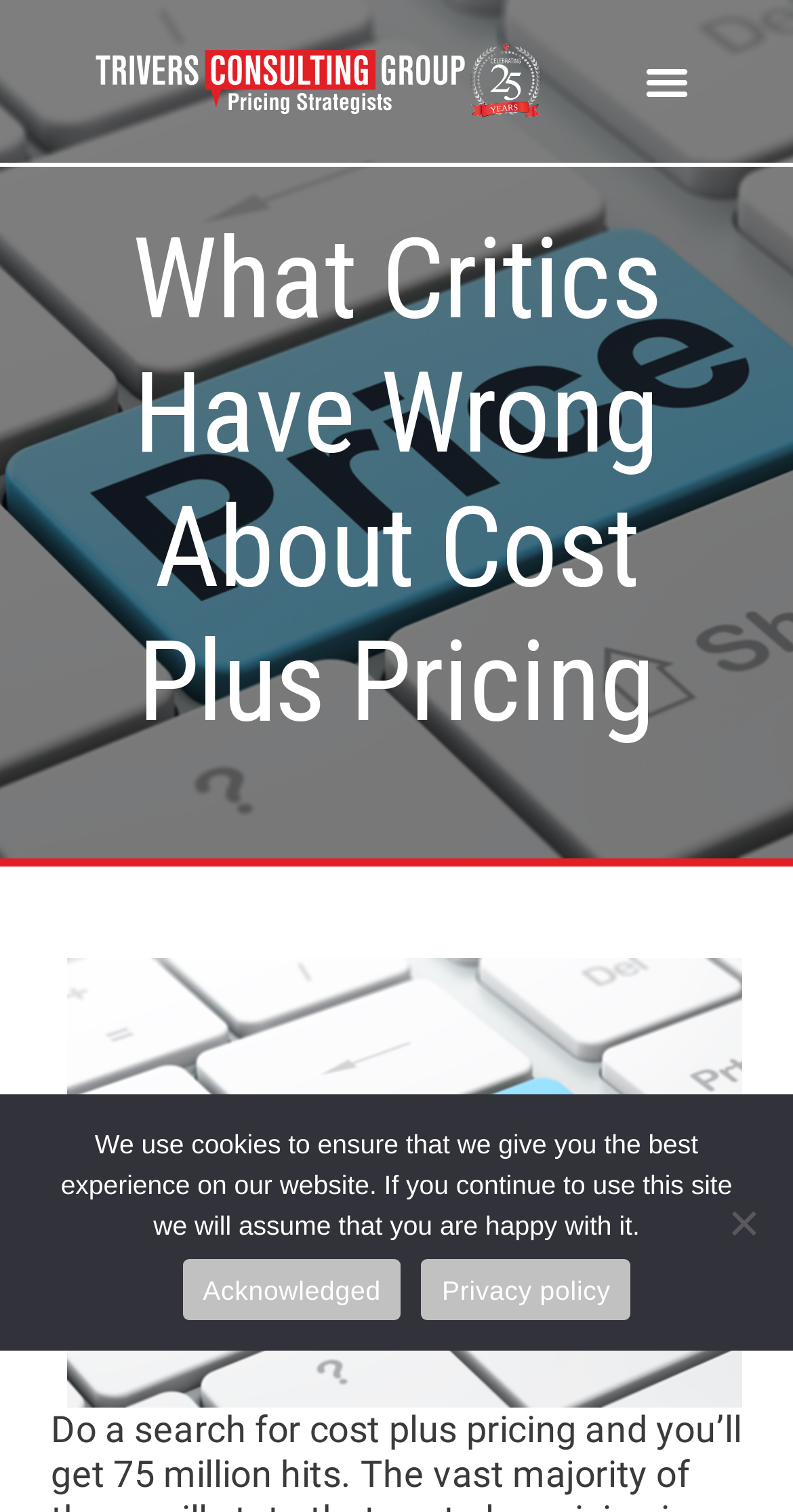Respond to the question below with a single word or phrase:
How many links are there in the cookie notice dialog?

2